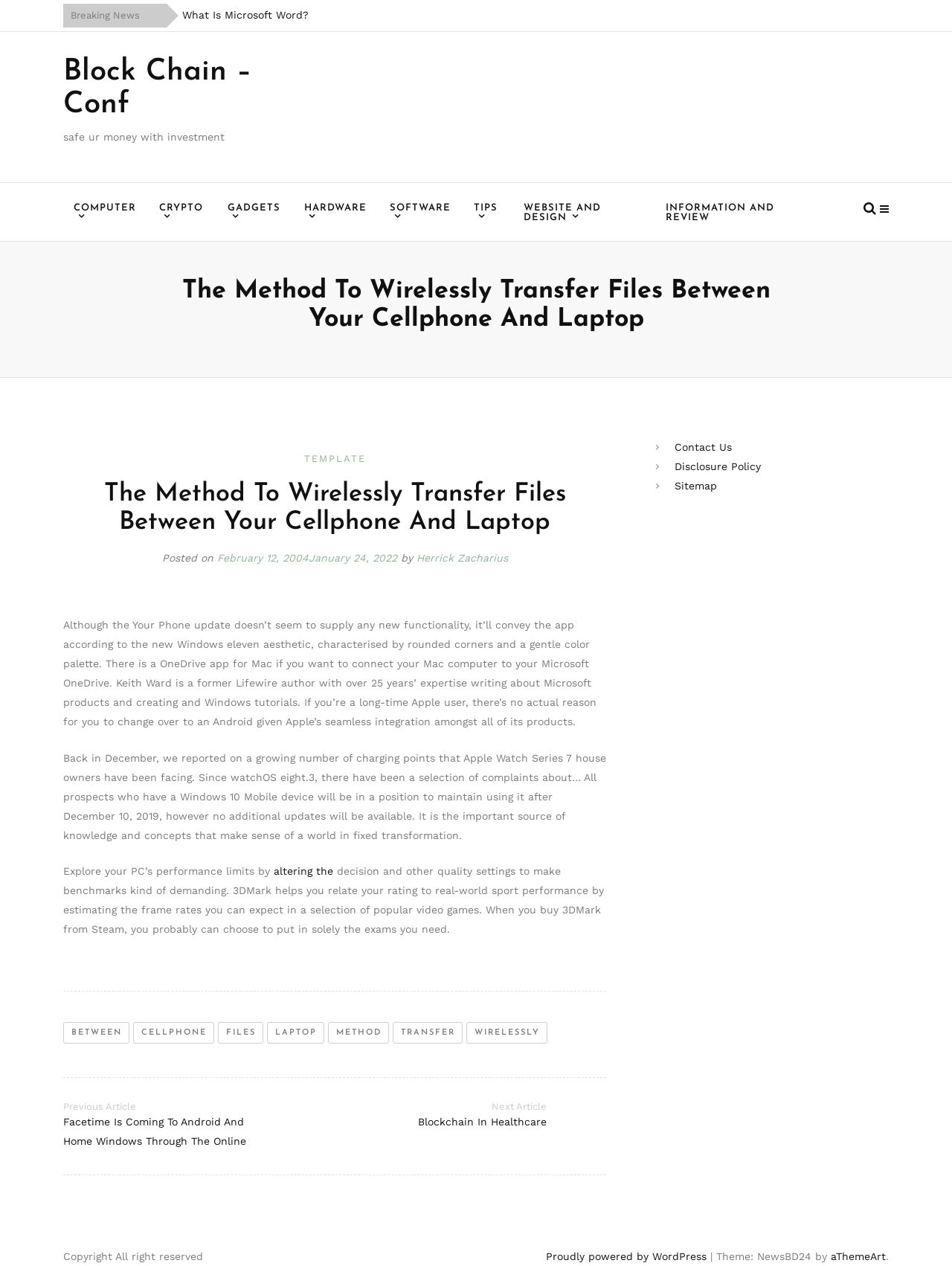What is the orientation of the separator above the 'Previous Article' section?
Analyze the screenshot and provide a detailed answer to the question.

I looked at the separator above the 'Previous Article' section and found that its orientation is horizontal.